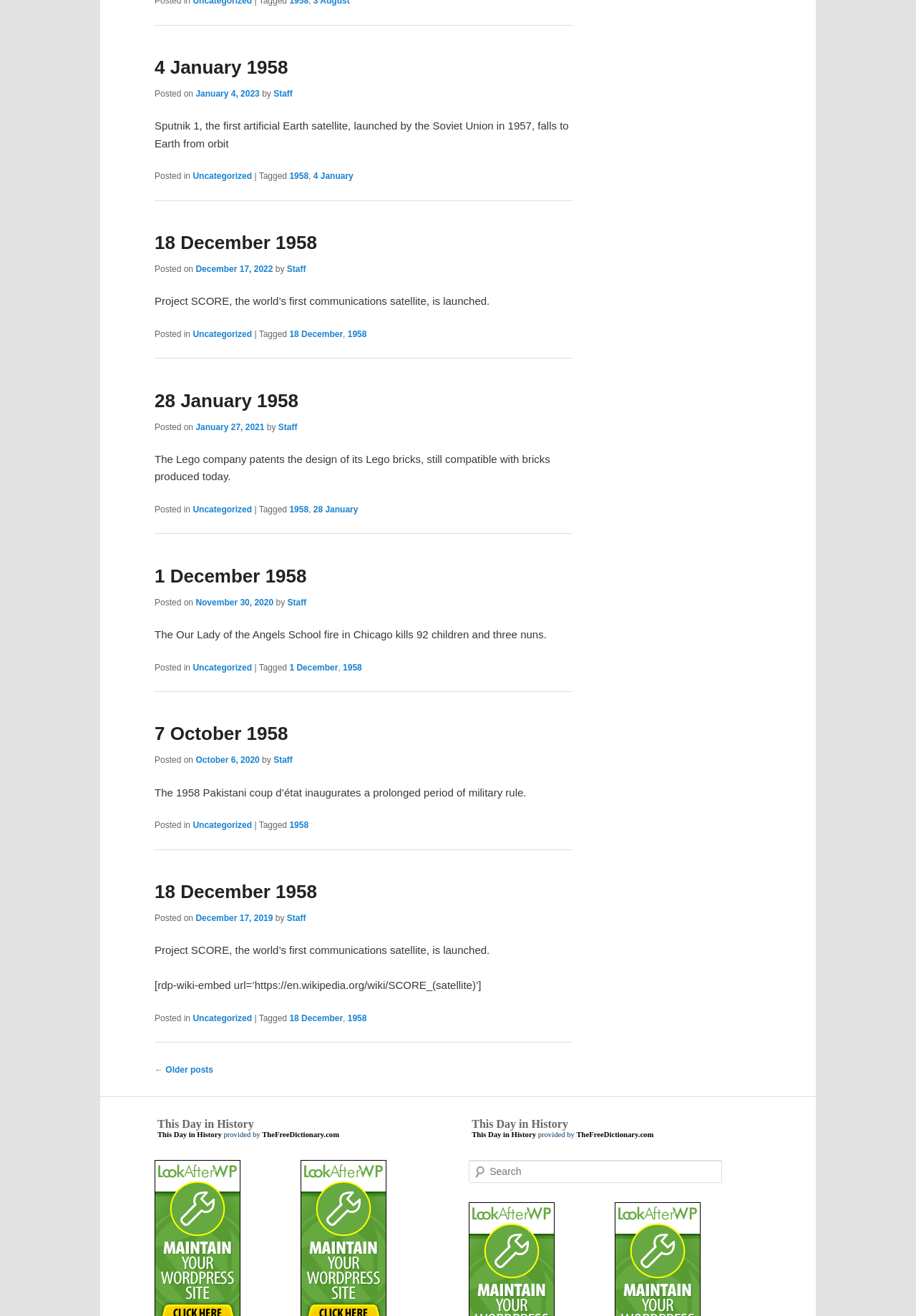Please identify the bounding box coordinates of the clickable area that will fulfill the following instruction: "Read the article about Sputnik 1". The coordinates should be in the format of four float numbers between 0 and 1, i.e., [left, top, right, bottom].

[0.169, 0.091, 0.621, 0.113]